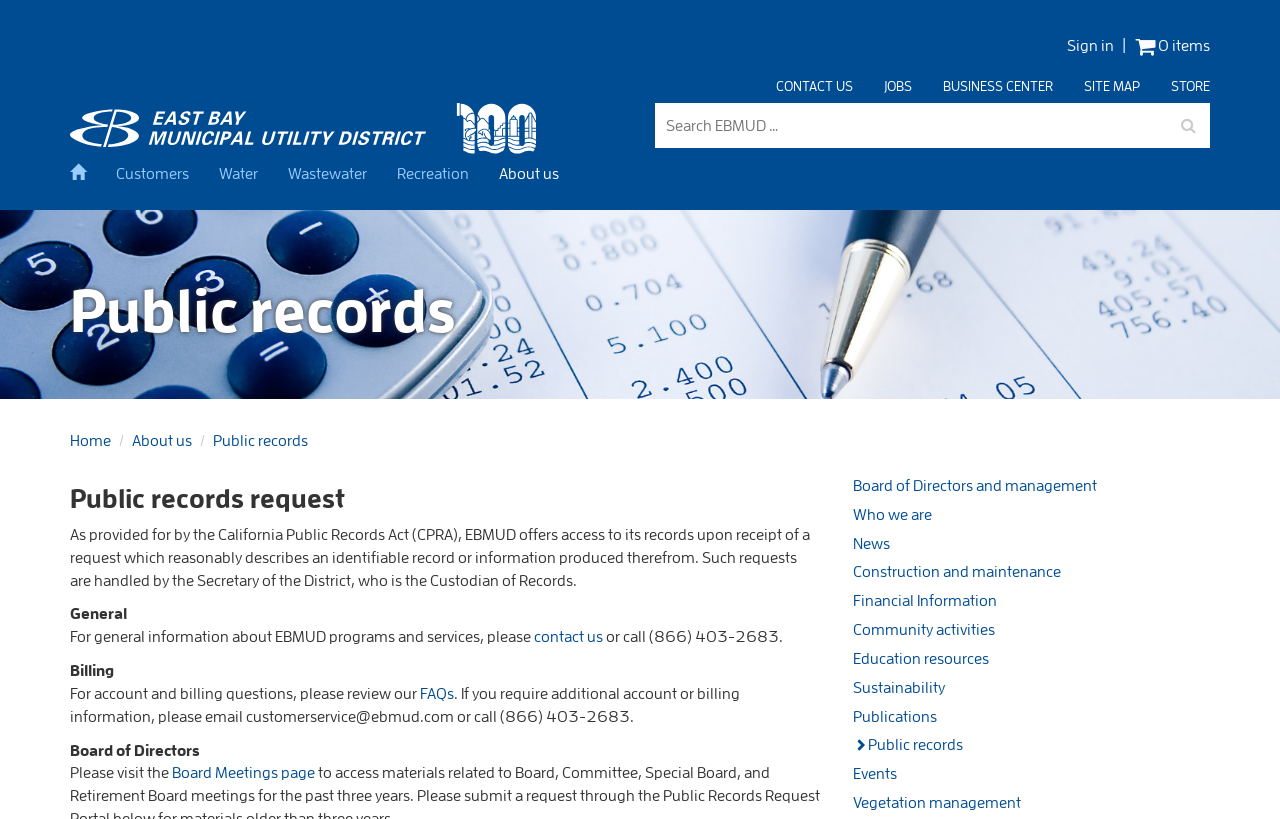Could you find the bounding box coordinates of the clickable area to complete this instruction: "Search for something"?

[0.511, 0.127, 0.549, 0.149]